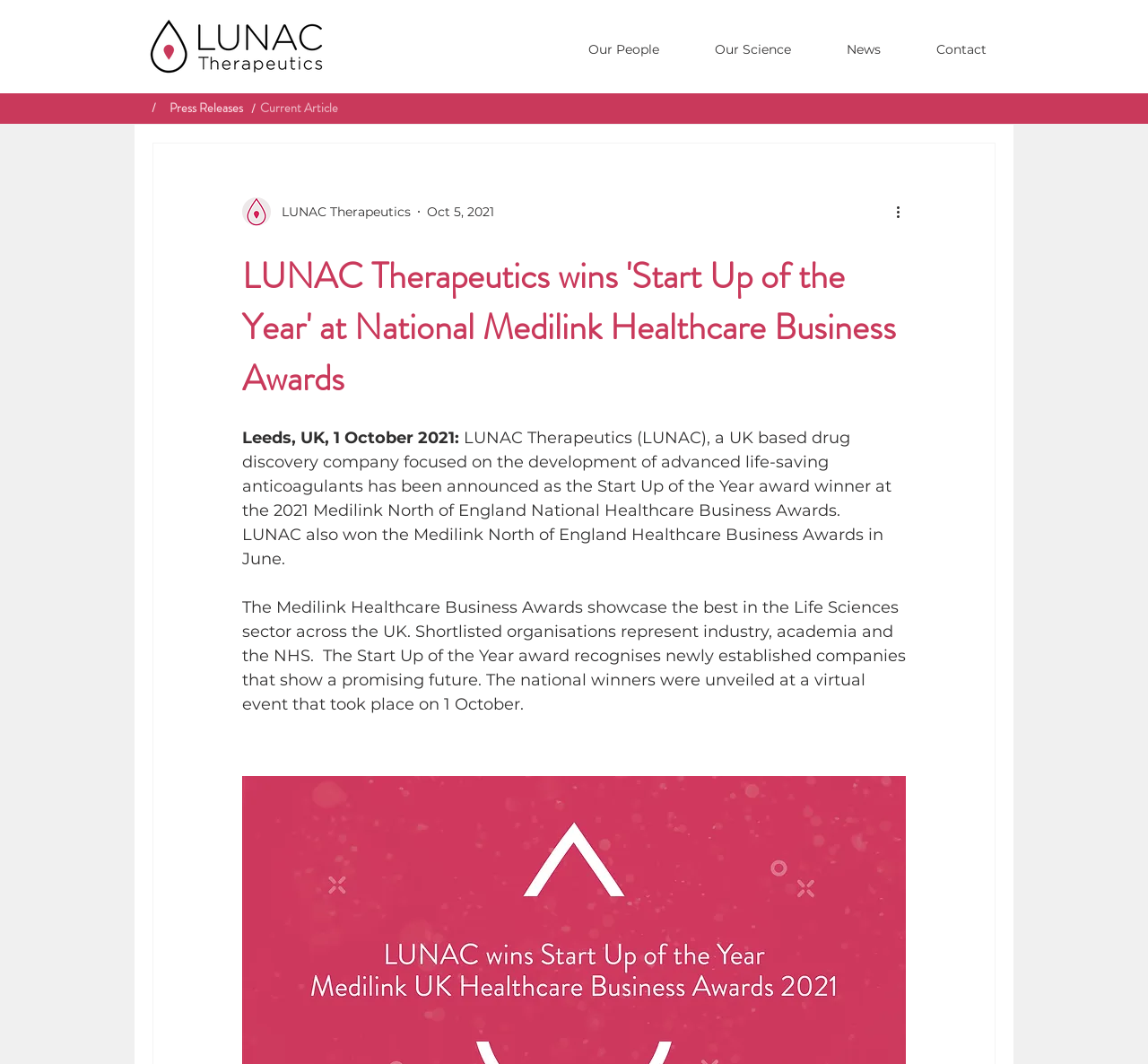What is the name of the award that LUNAC Therapeutics won in June?
Please provide a single word or phrase as your answer based on the image.

Medilink North of England Healthcare Business Awards